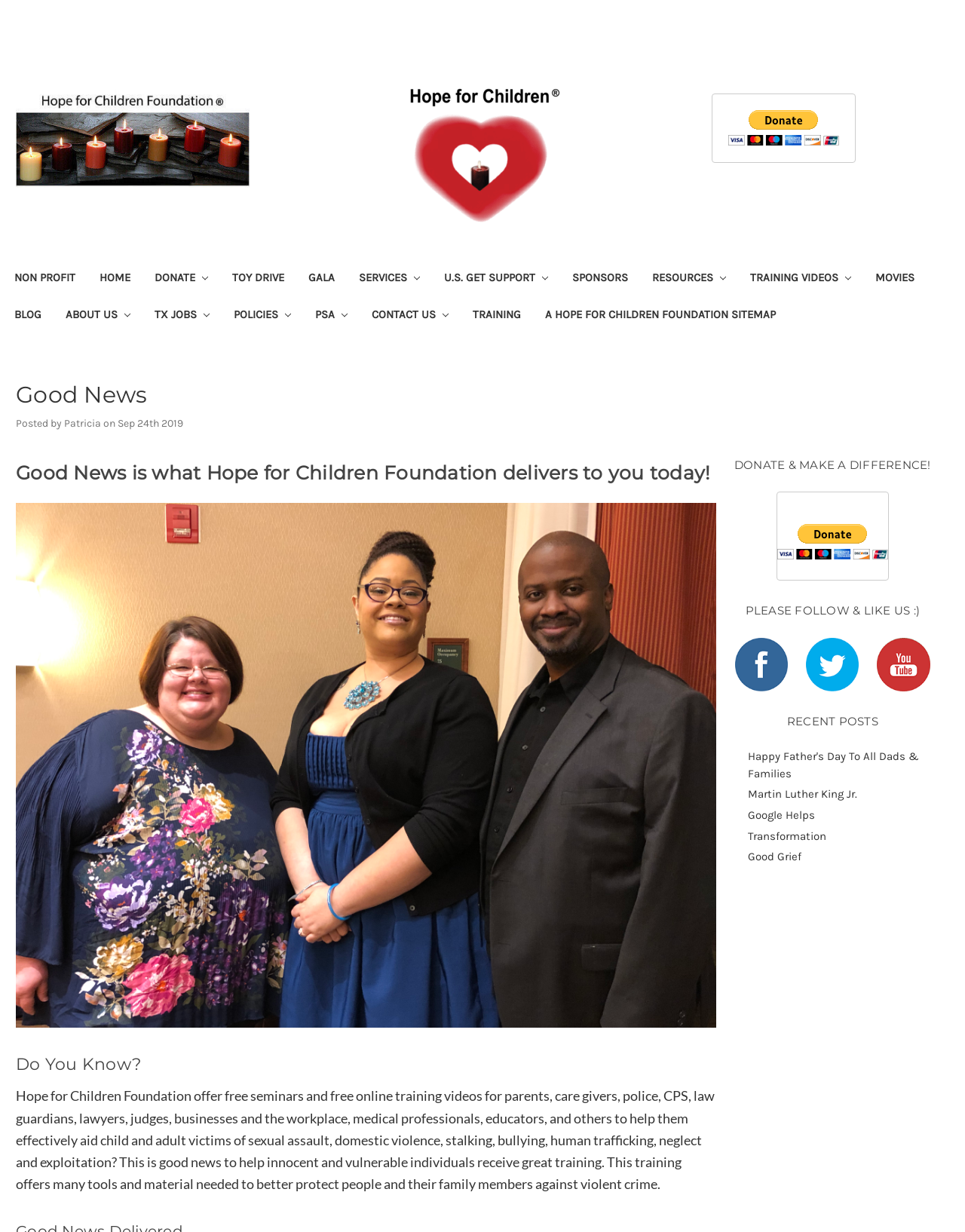Please identify the bounding box coordinates of the element that needs to be clicked to perform the following instruction: "Click the PayPal button to donate".

[0.755, 0.089, 0.87, 0.118]